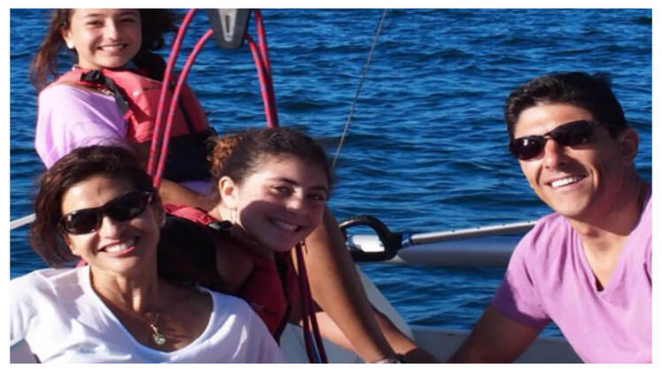Describe all the visual components present in the image.

The image captures a joyful moment aboard a sailboat, highlighting the carefree atmosphere of a family outing on the water. Four individuals are prominently featured: a smiling woman in a white shirt, possibly a mother, and a man with sunglasses, appearing to be enjoying the moment with her. The couple is seated in the foreground, exuding happiness and a sense of togetherness. In the background, two young girls, one wearing a pink life vest and the other in a pink shirt, are also smiling, adding to the vibrant and cheerful ambiance. The sparkling blue water creates a picturesque backdrop, enhancing the feeling of leisure and family bonding during a sunny day at sea.